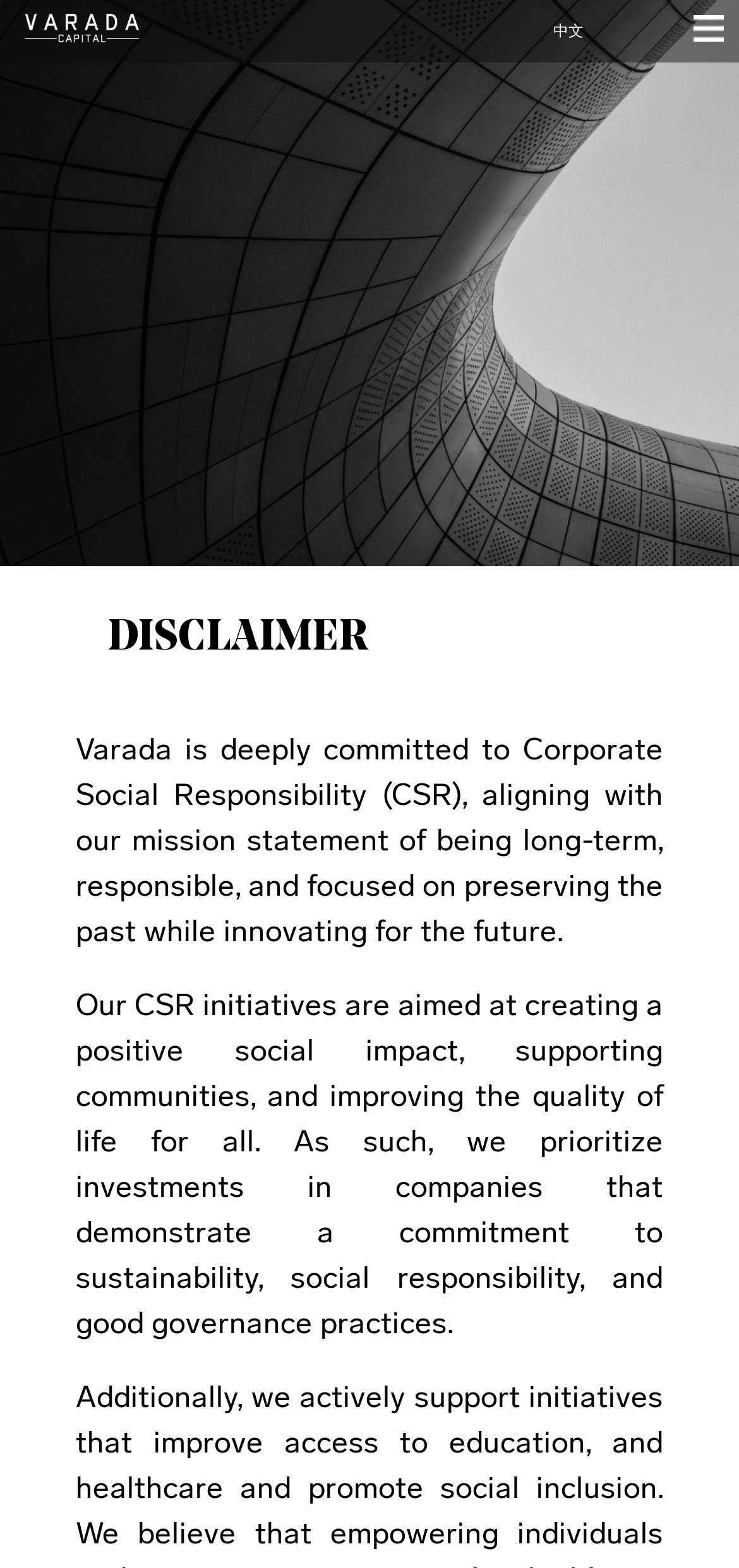What is the purpose of Varada Capital's CSR initiatives?
Respond to the question with a single word or phrase according to the image.

Creating a positive social impact